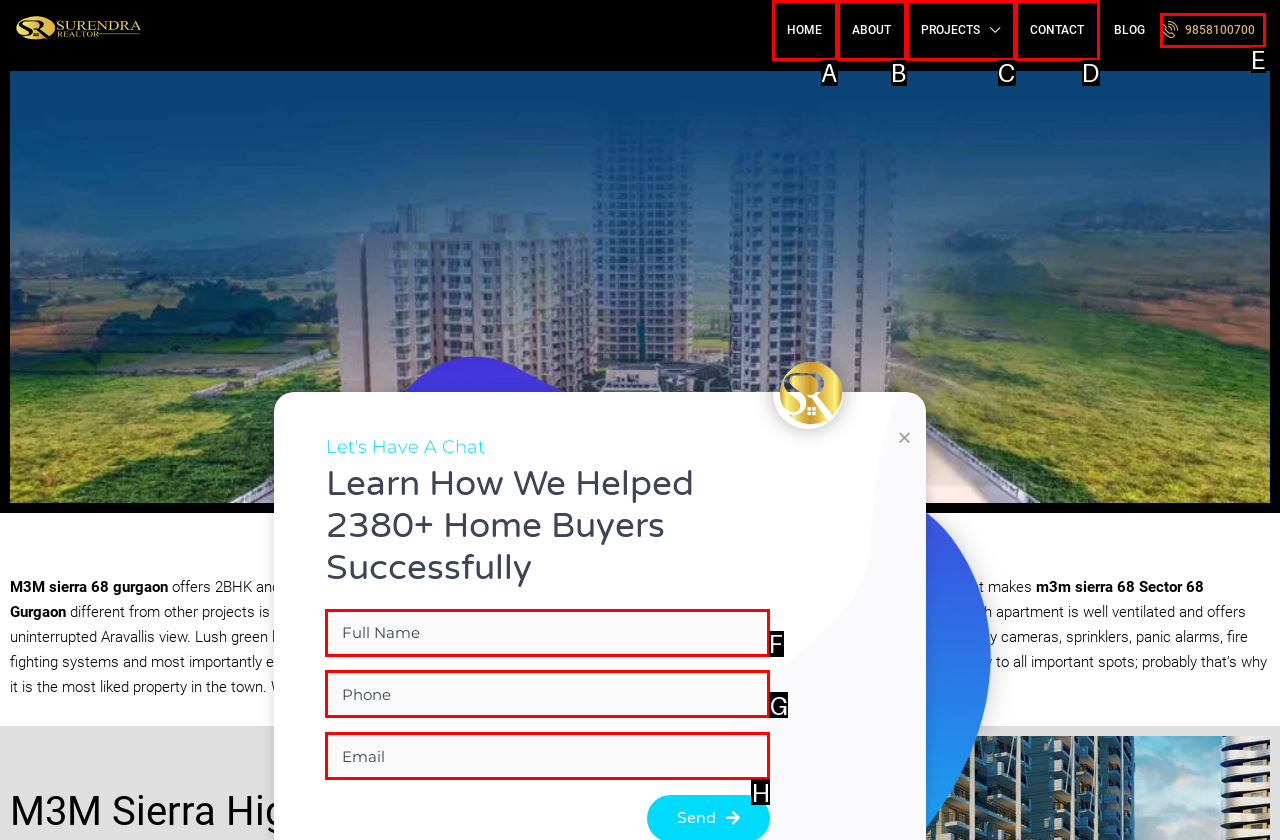Which HTML element should be clicked to fulfill the following task: Enter your full name in the textbox?
Reply with the letter of the appropriate option from the choices given.

F